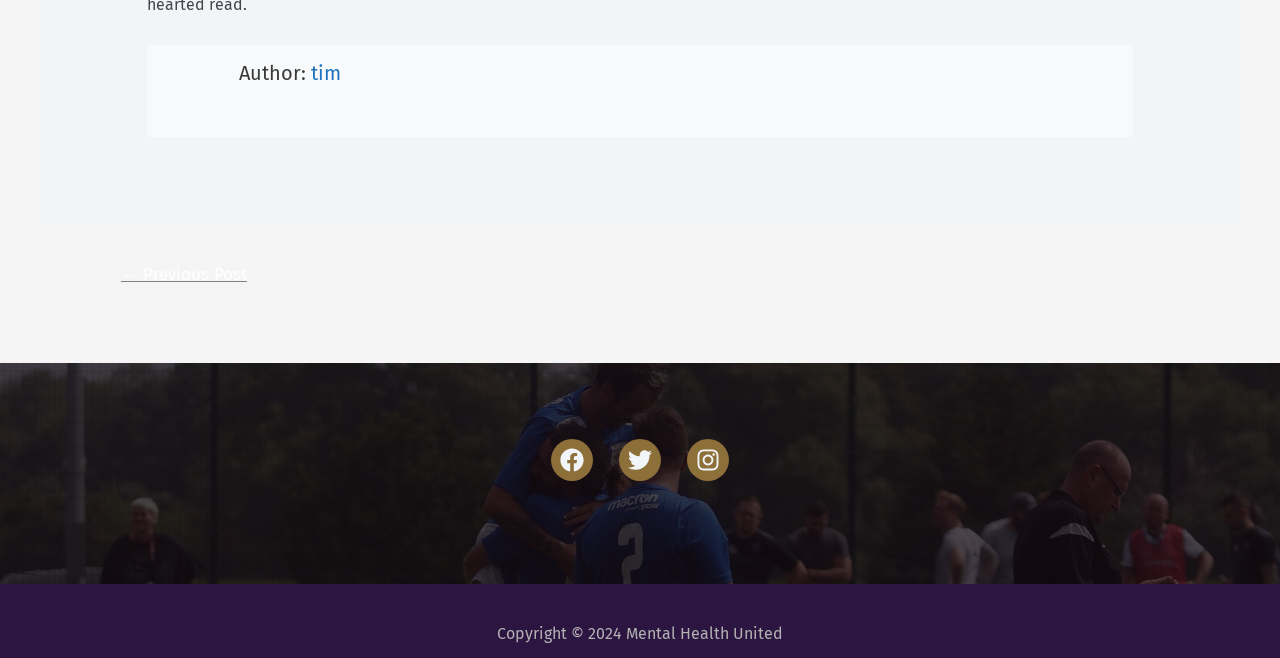Please provide a comprehensive answer to the question below using the information from the image: What is the author's name?

The author's name is mentioned in the heading 'Author: tim' which is located at the top of the webpage.